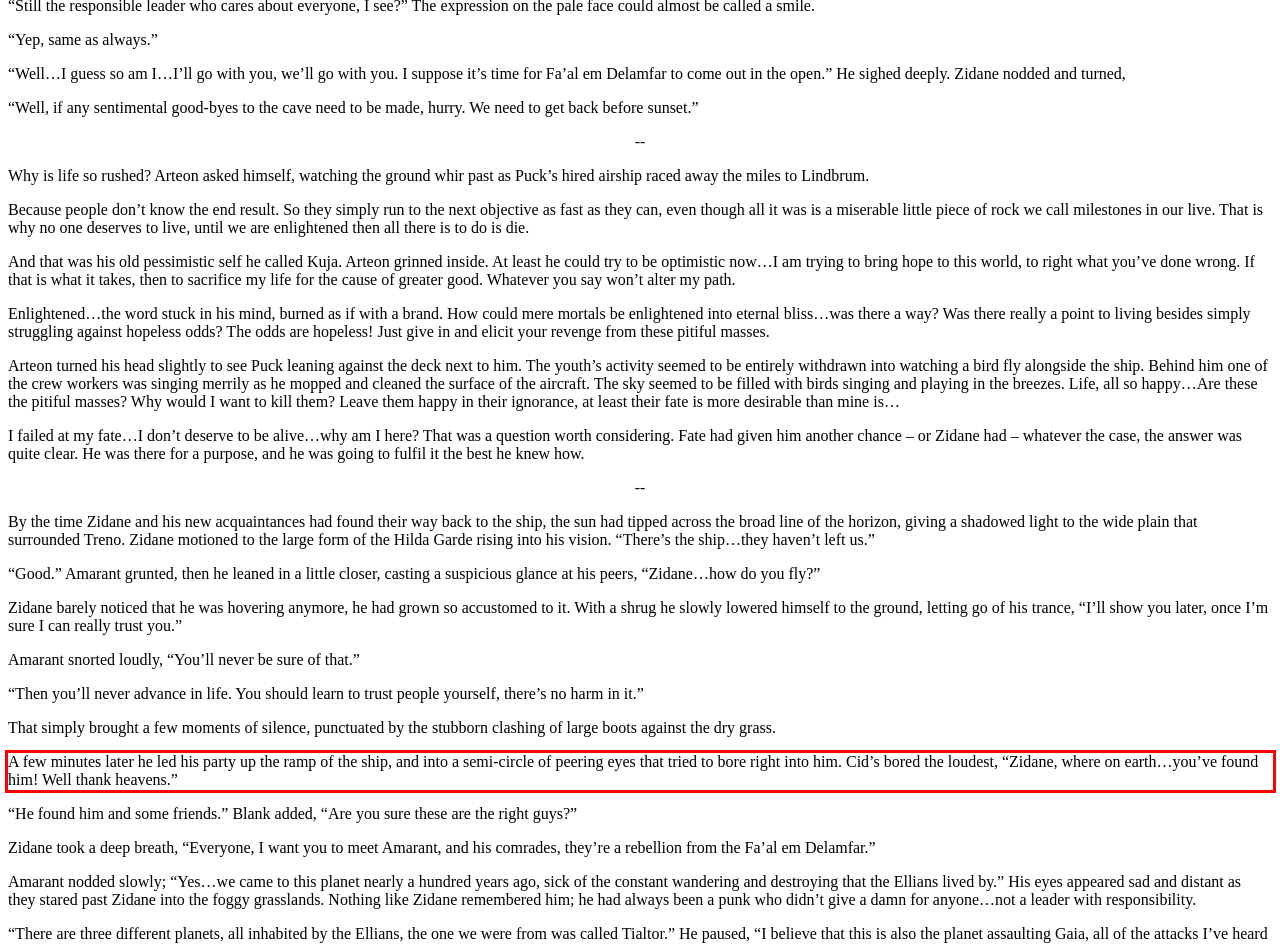Given a screenshot of a webpage containing a red bounding box, perform OCR on the text within this red bounding box and provide the text content.

A few minutes later he led his party up the ramp of the ship, and into a semi-circle of peering eyes that tried to bore right into him. Cid’s bored the loudest, “Zidane, where on earth…you’ve found him! Well thank heavens.”